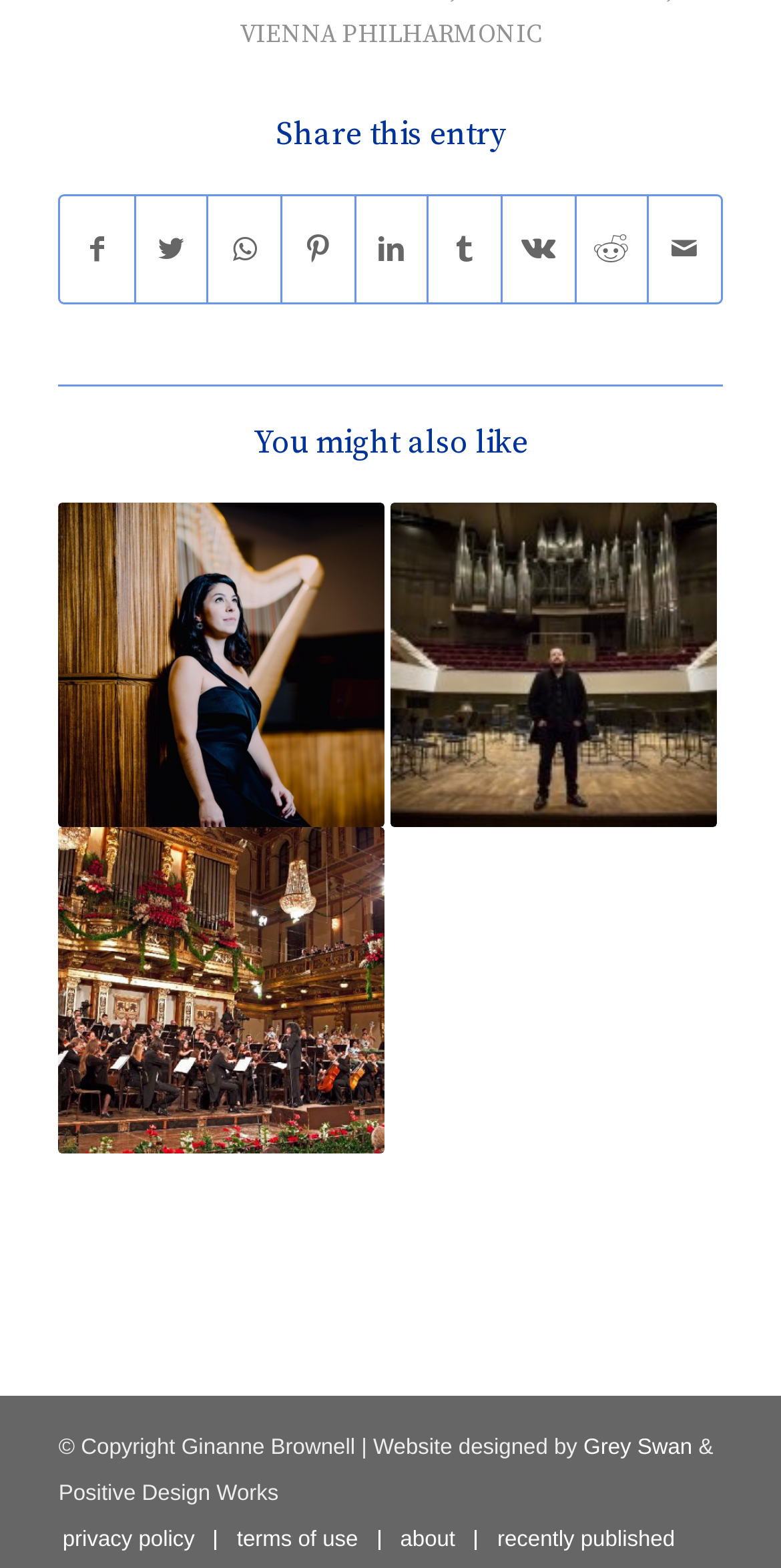Specify the bounding box coordinates of the element's region that should be clicked to achieve the following instruction: "Visit the website designed by Grey Swan". The bounding box coordinates consist of four float numbers between 0 and 1, in the format [left, top, right, bottom].

[0.747, 0.916, 0.887, 0.931]